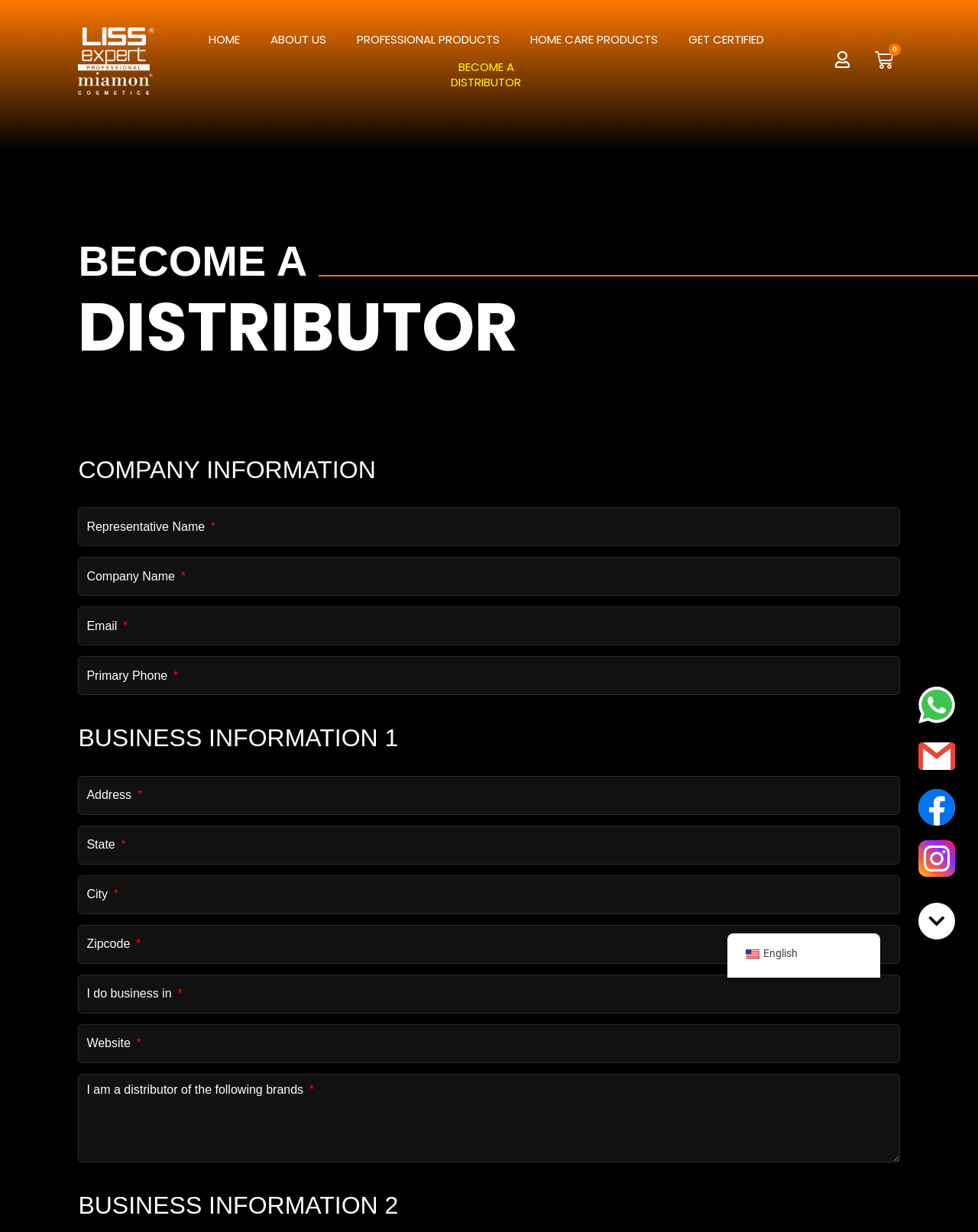Please reply to the following question with a single word or a short phrase:
How many sections are present in the registration form?

2